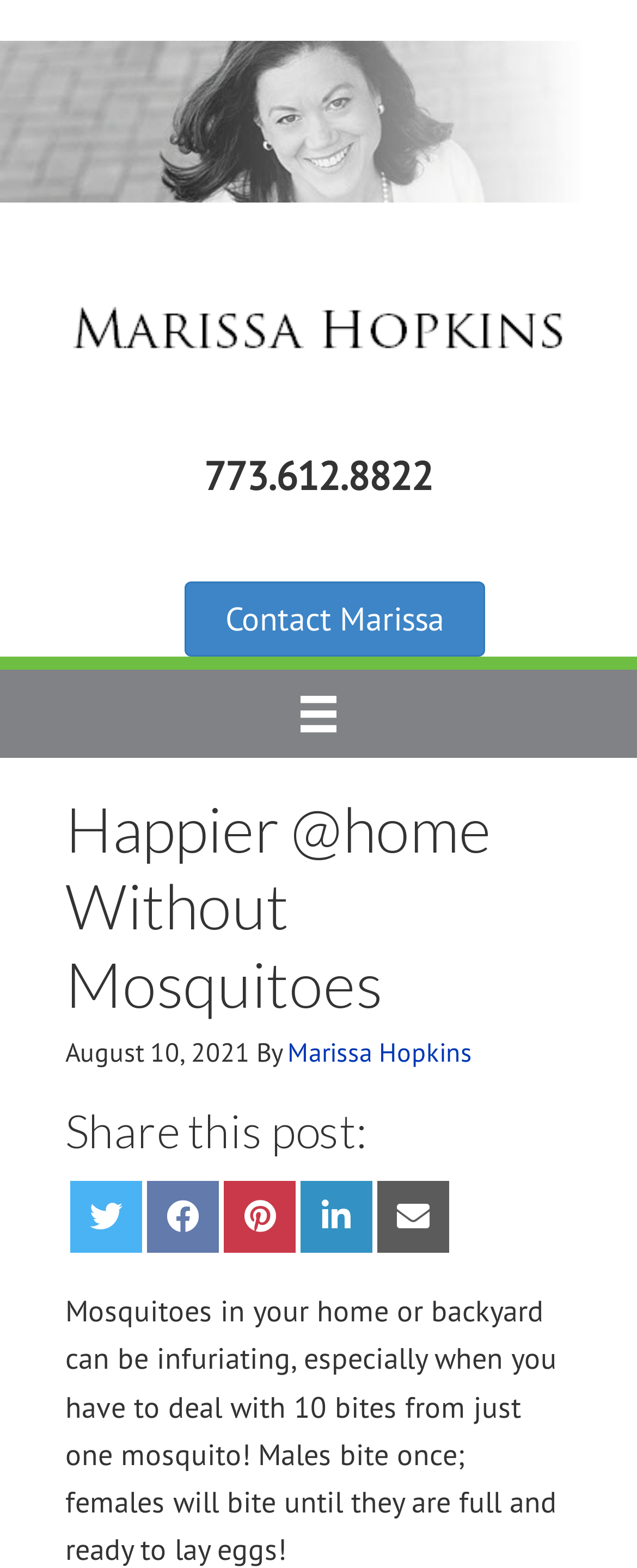Specify the bounding box coordinates of the area to click in order to follow the given instruction: "Read the post."

[0.103, 0.824, 0.874, 0.939]